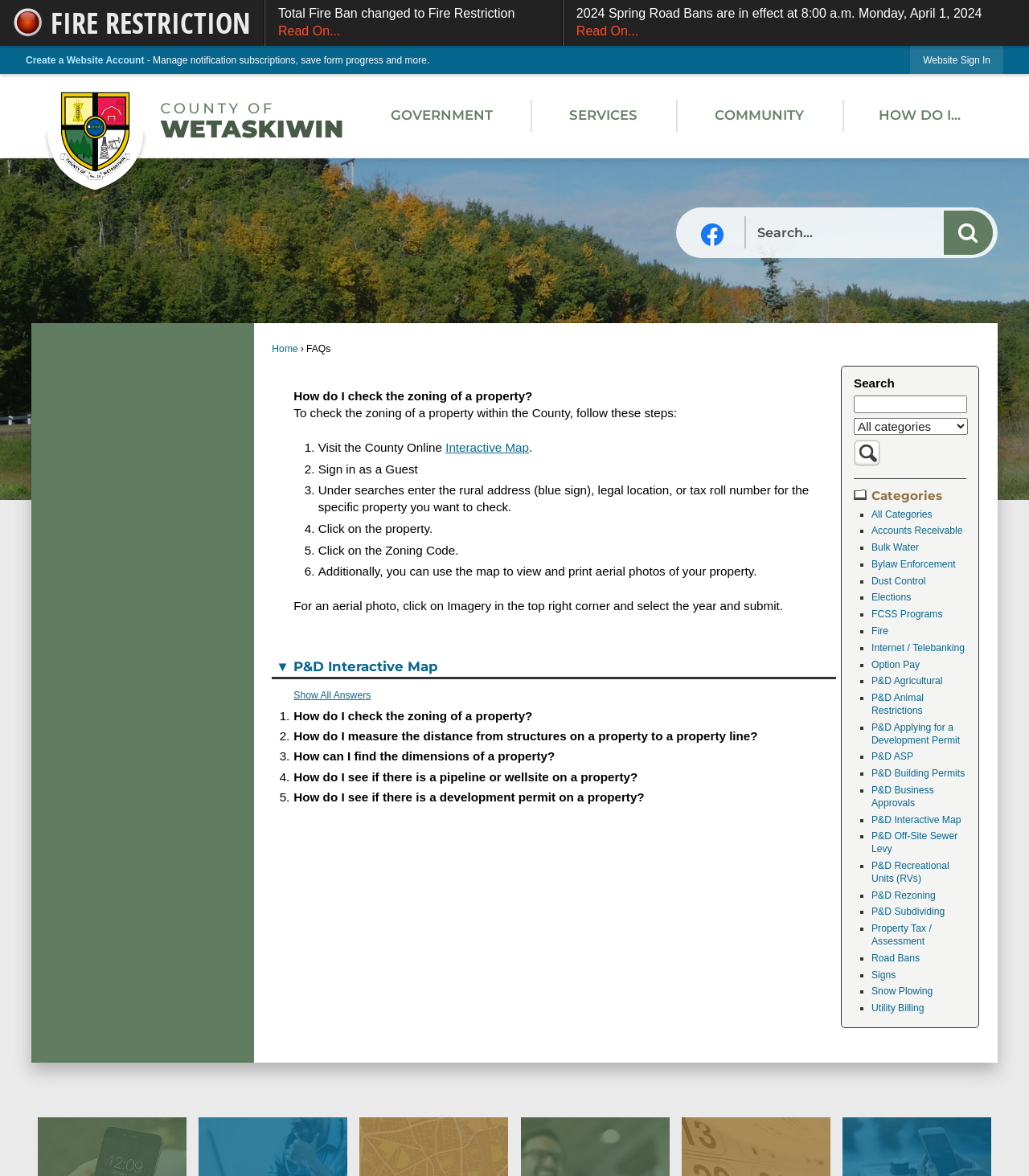Identify the bounding box coordinates of the region I need to click to complete this instruction: "Check the zoning of a property".

[0.83, 0.337, 0.94, 0.352]